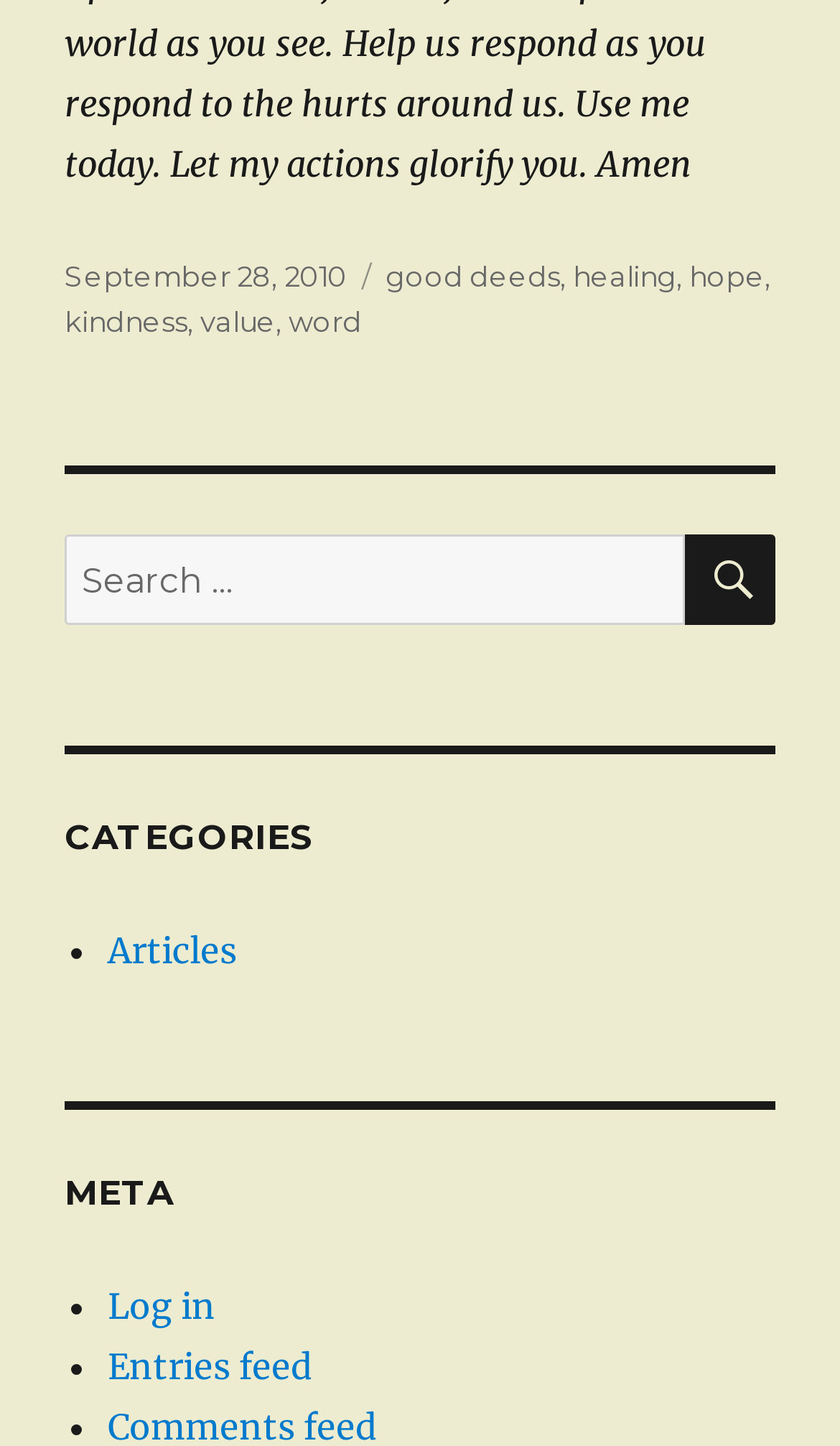Please provide the bounding box coordinates for the element that needs to be clicked to perform the instruction: "Click on the 'good deeds' tag". The coordinates must consist of four float numbers between 0 and 1, formatted as [left, top, right, bottom].

[0.459, 0.179, 0.667, 0.203]